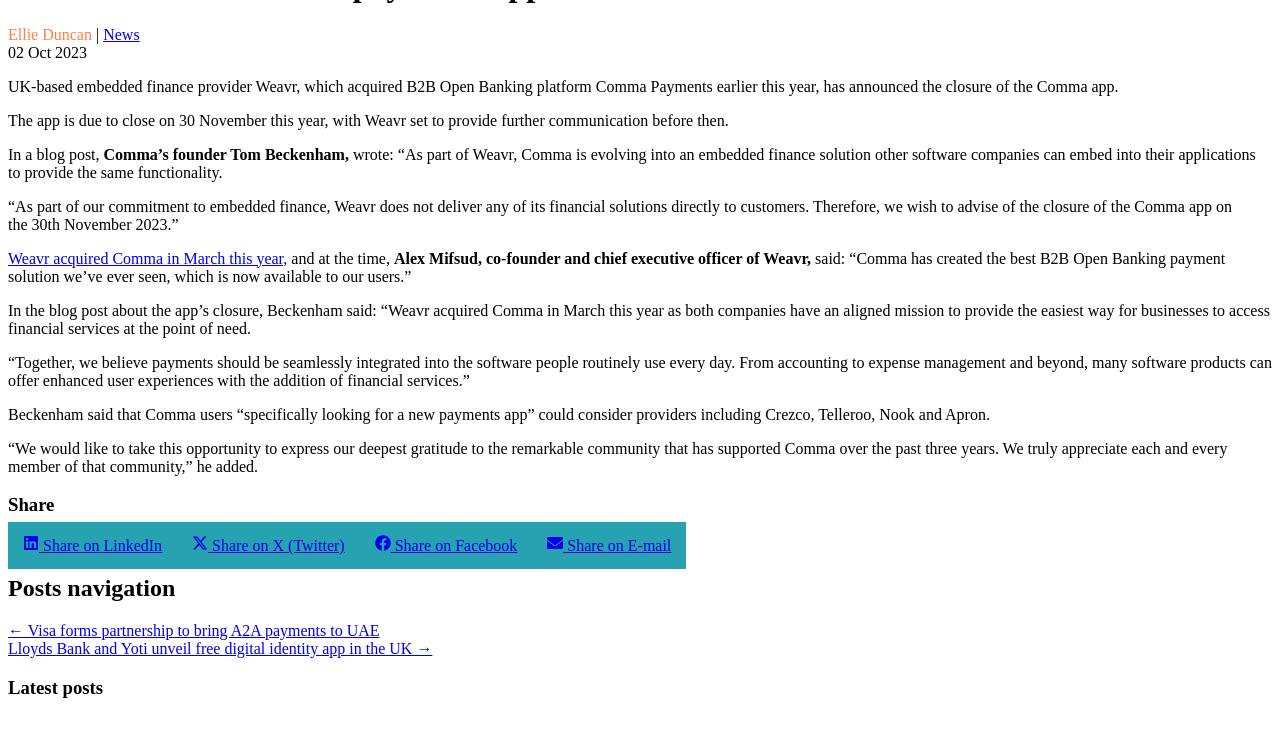Identify the bounding box coordinates of the region that should be clicked to execute the following instruction: "Read the blog post about the app’s closure".

[0.006, 0.198, 0.981, 0.245]